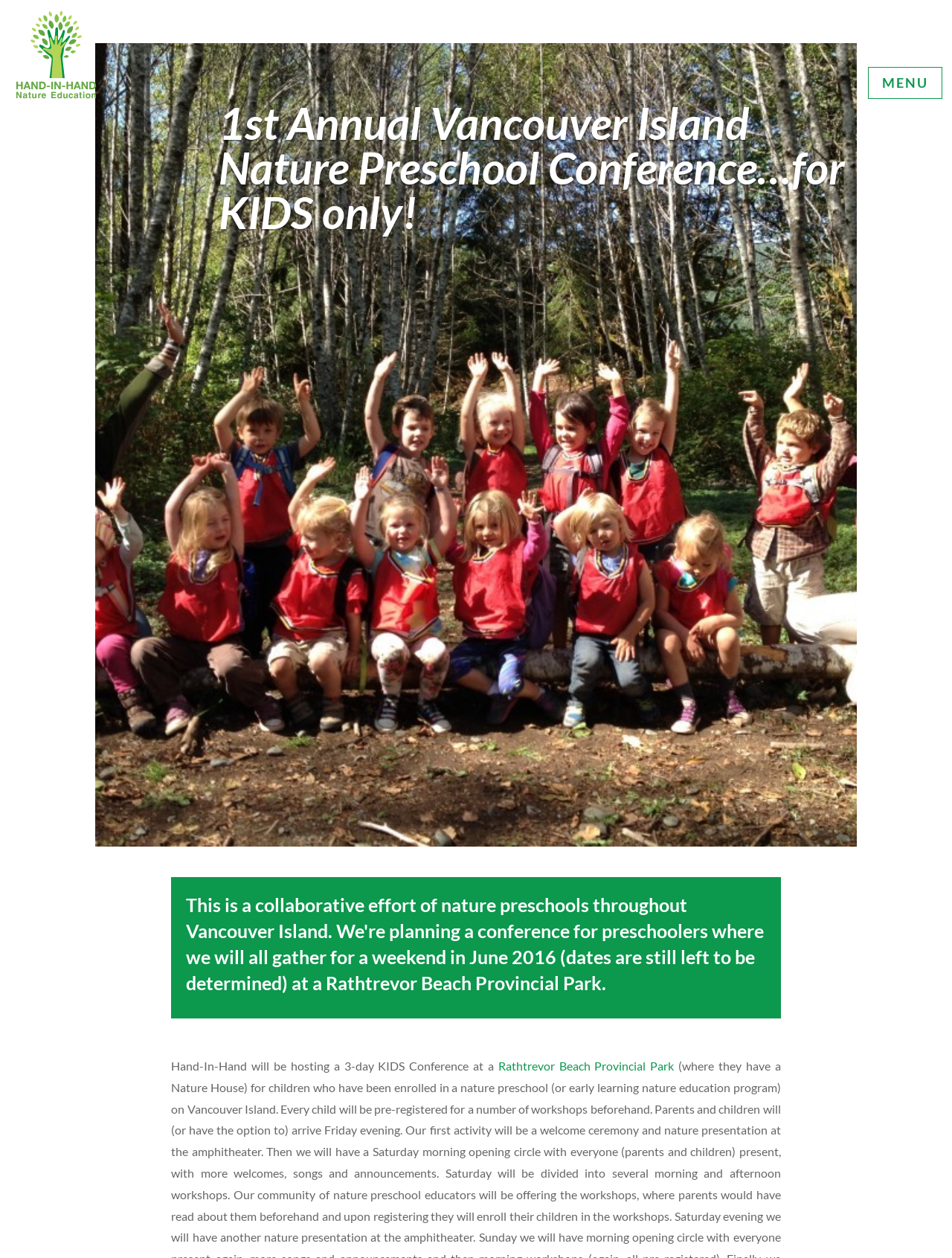From the element description Rathtrevor Beach Provincial Park, predict the bounding box coordinates of the UI element. The coordinates must be specified in the format (top-left x, top-left y, bottom-right x, bottom-right y) and should be within the 0 to 1 range.

[0.523, 0.841, 0.713, 0.853]